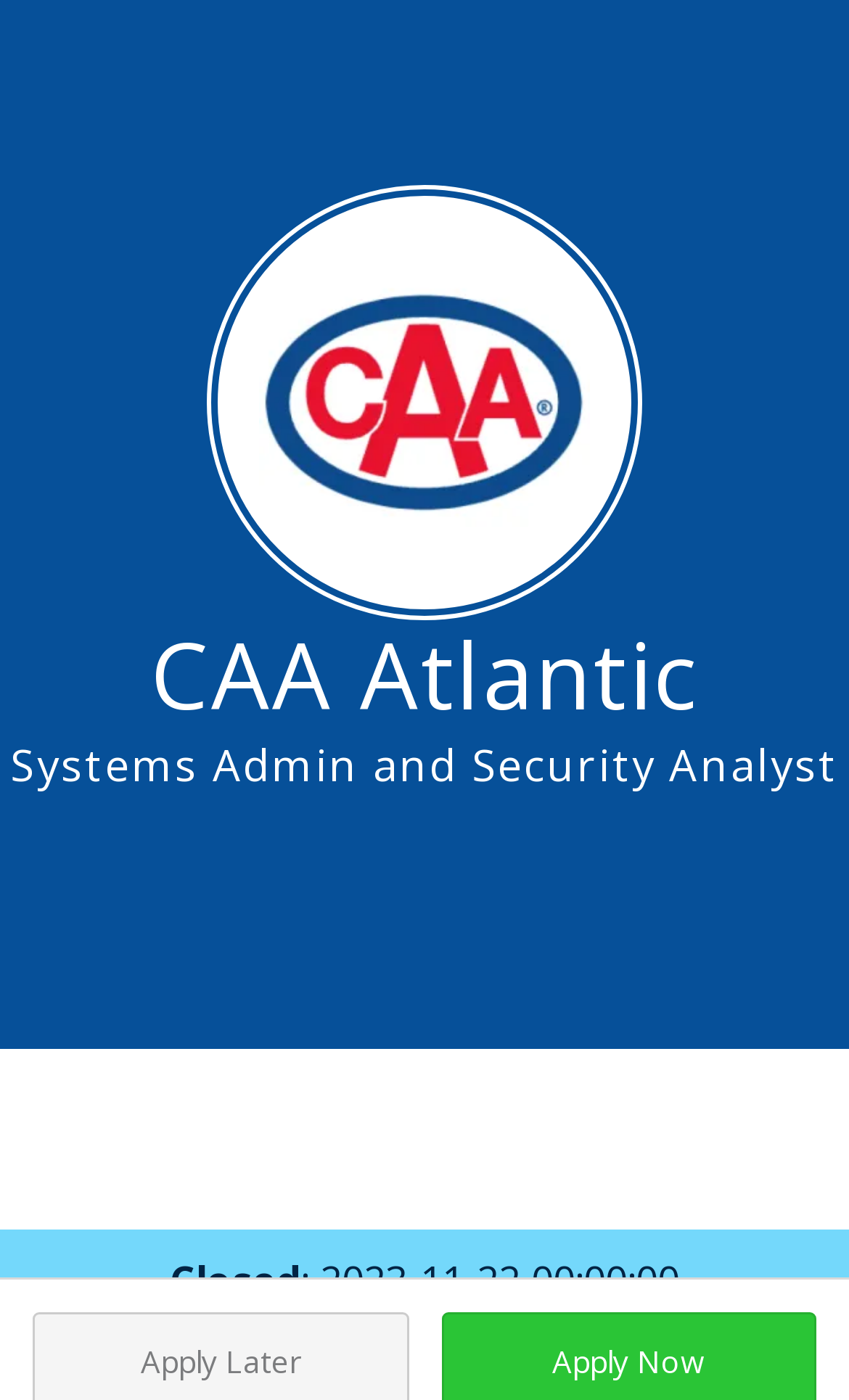Offer a detailed account of what is visible on the webpage.

The webpage appears to be a job posting for a Systems Admin and Security Analyst position at CAA Atlantic. At the top of the page, there is a header section that spans the full width of the page, taking up about 75% of the screen's height. Within this section, there is a prominent link with the job title "CAA Atlantic Systems Admin and Security Analyst" that occupies most of the header area. 

Below the job title, there is a smaller image, likely a company logo, positioned near the top-left corner of the page. To the right of the image, there are two lines of text: "Closed" and a date "2023-11-22 00:00:00", indicating that the job posting has expired.

Further down, there is a heading that reads "Discover", which is positioned near the top-right corner of the page. Next to it, there is a "Share" button. The overall layout suggests that the webpage is focused on presenting the job details, with a clear emphasis on the job title and company information.